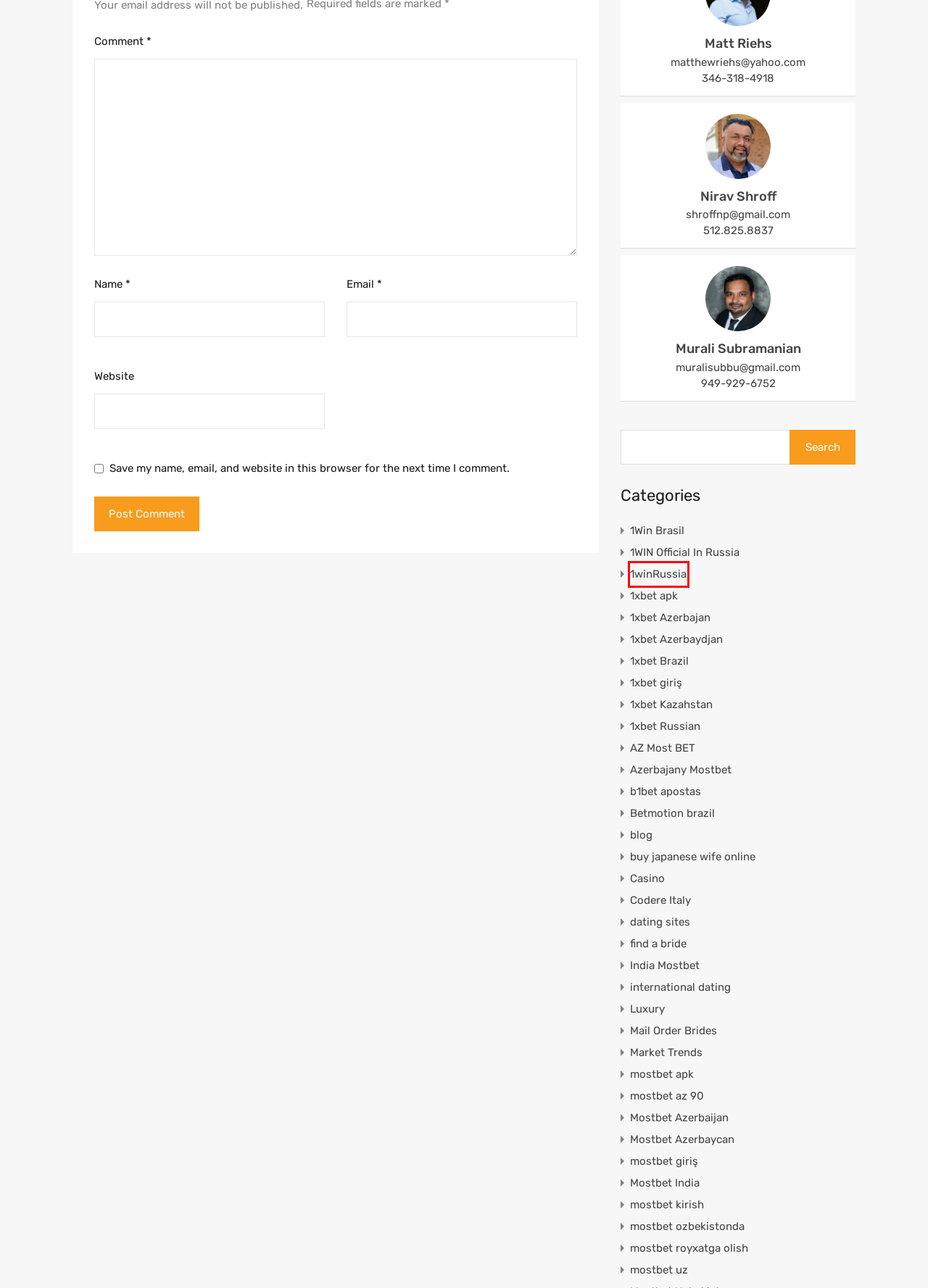Look at the screenshot of a webpage where a red rectangle bounding box is present. Choose the webpage description that best describes the new webpage after clicking the element inside the red bounding box. Here are the candidates:
A. Market Trends – Acre Bytes
B. blog – Acre Bytes
C. 1xbet Russian – Acre Bytes
D. 1winRussia – Acre Bytes
E. 1xbet apk – Acre Bytes
F. mostbet royxatga olish – Acre Bytes
G. Mostbet Azerbaycan – Acre Bytes
H. Casino – Acre Bytes

D